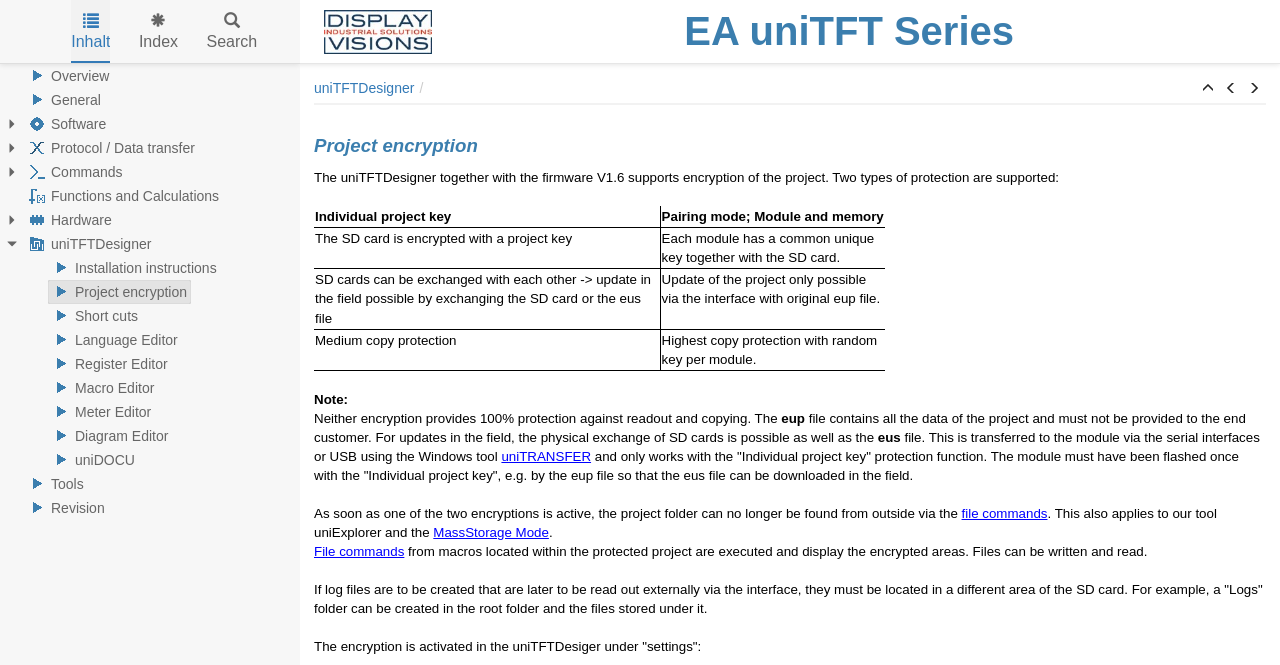Identify the bounding box for the UI element specified in this description: "uniTRANSFER". The coordinates must be four float numbers between 0 and 1, formatted as [left, top, right, bottom].

[0.392, 0.675, 0.462, 0.697]